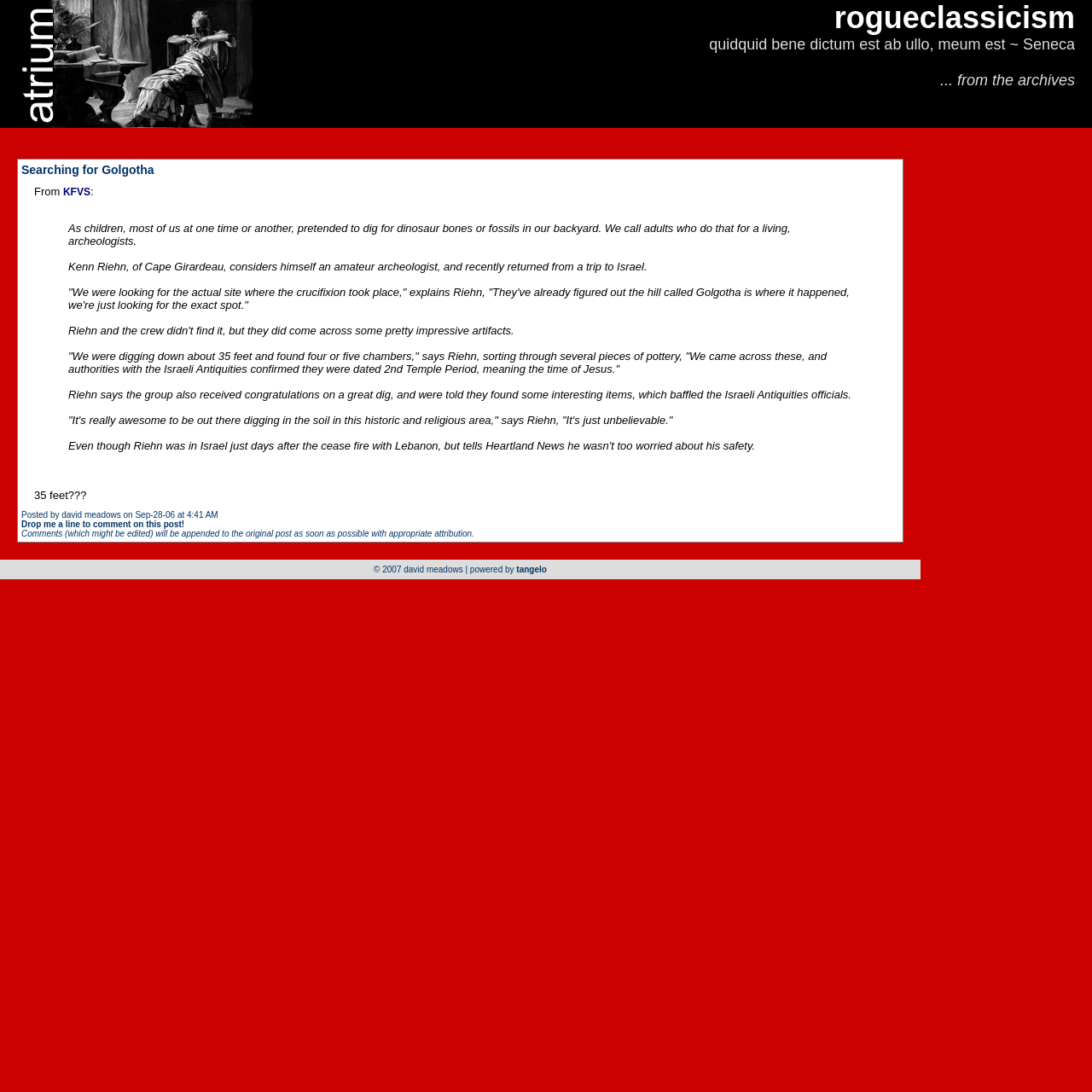What is the name of the person who posted the article?
Based on the content of the image, thoroughly explain and answer the question.

The name of the person who posted the article can be found in the StaticText element with the text 'Posted by david meadows on Sep-28-06 at 4:41 AM'.